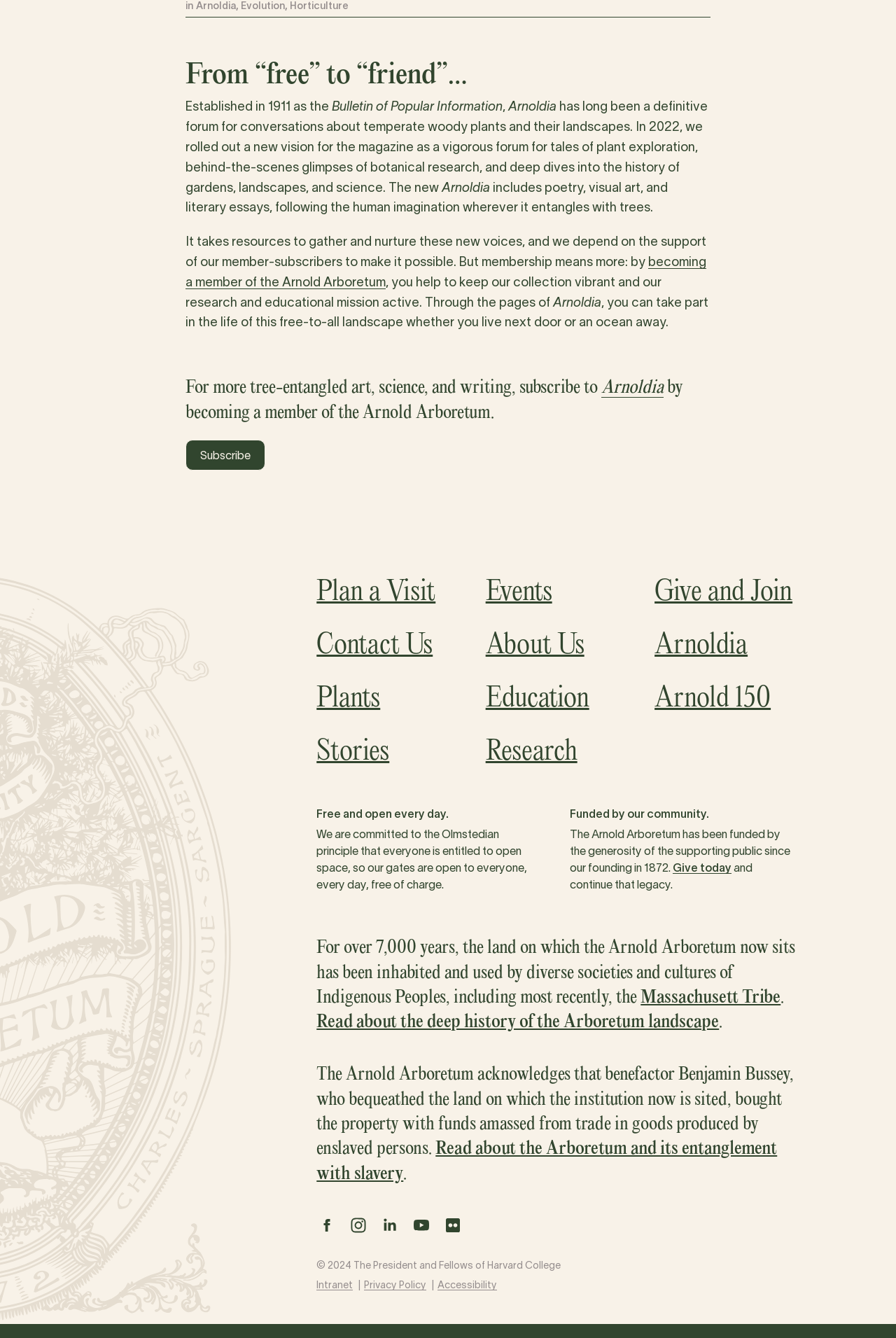Please identify the bounding box coordinates of the area I need to click to accomplish the following instruction: "Click on 'Plan a Visit'".

[0.353, 0.431, 0.486, 0.454]